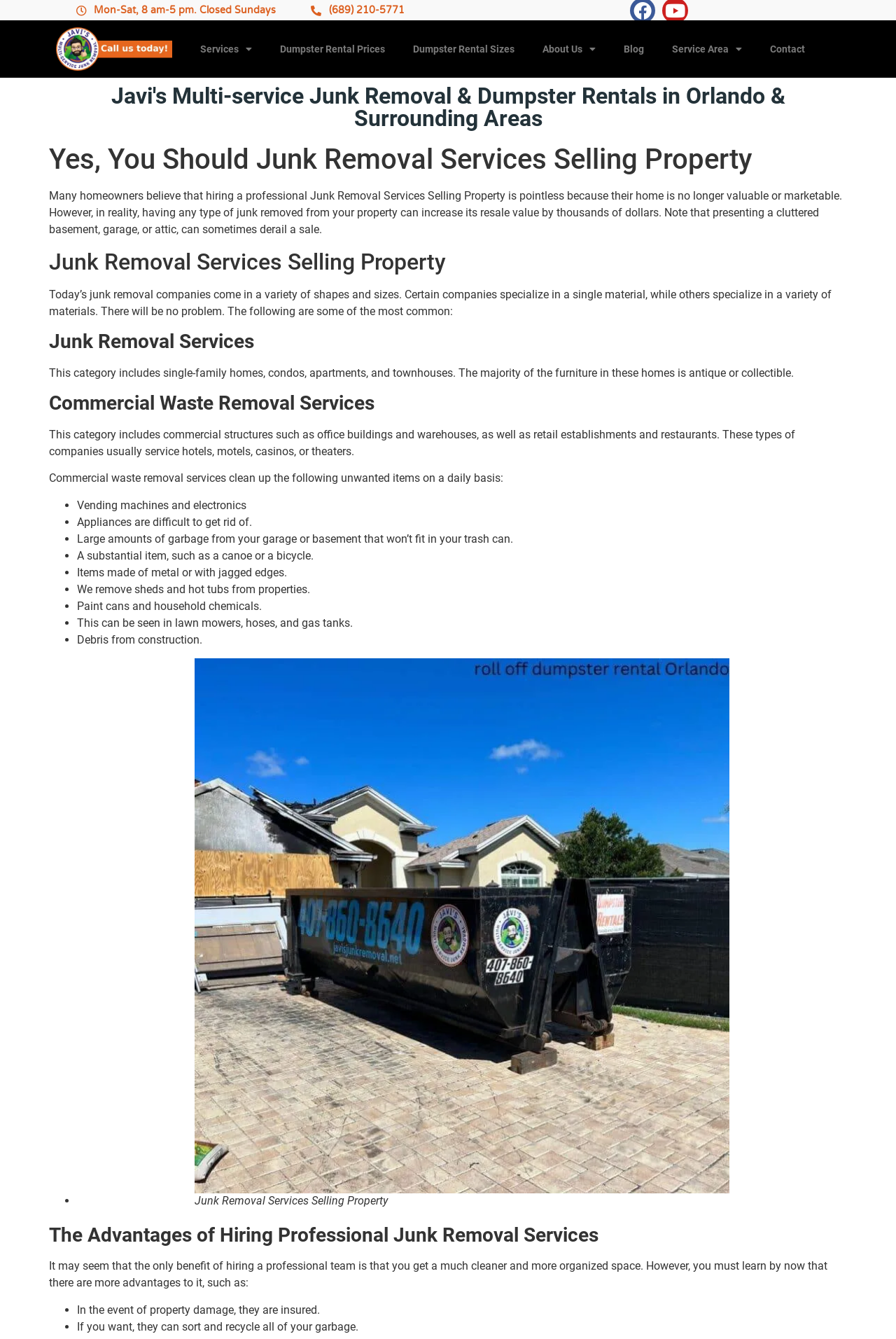Please determine the bounding box coordinates of the element to click on in order to accomplish the following task: "Read the blog". Ensure the coordinates are four float numbers ranging from 0 to 1, i.e., [left, top, right, bottom].

[0.68, 0.025, 0.734, 0.049]